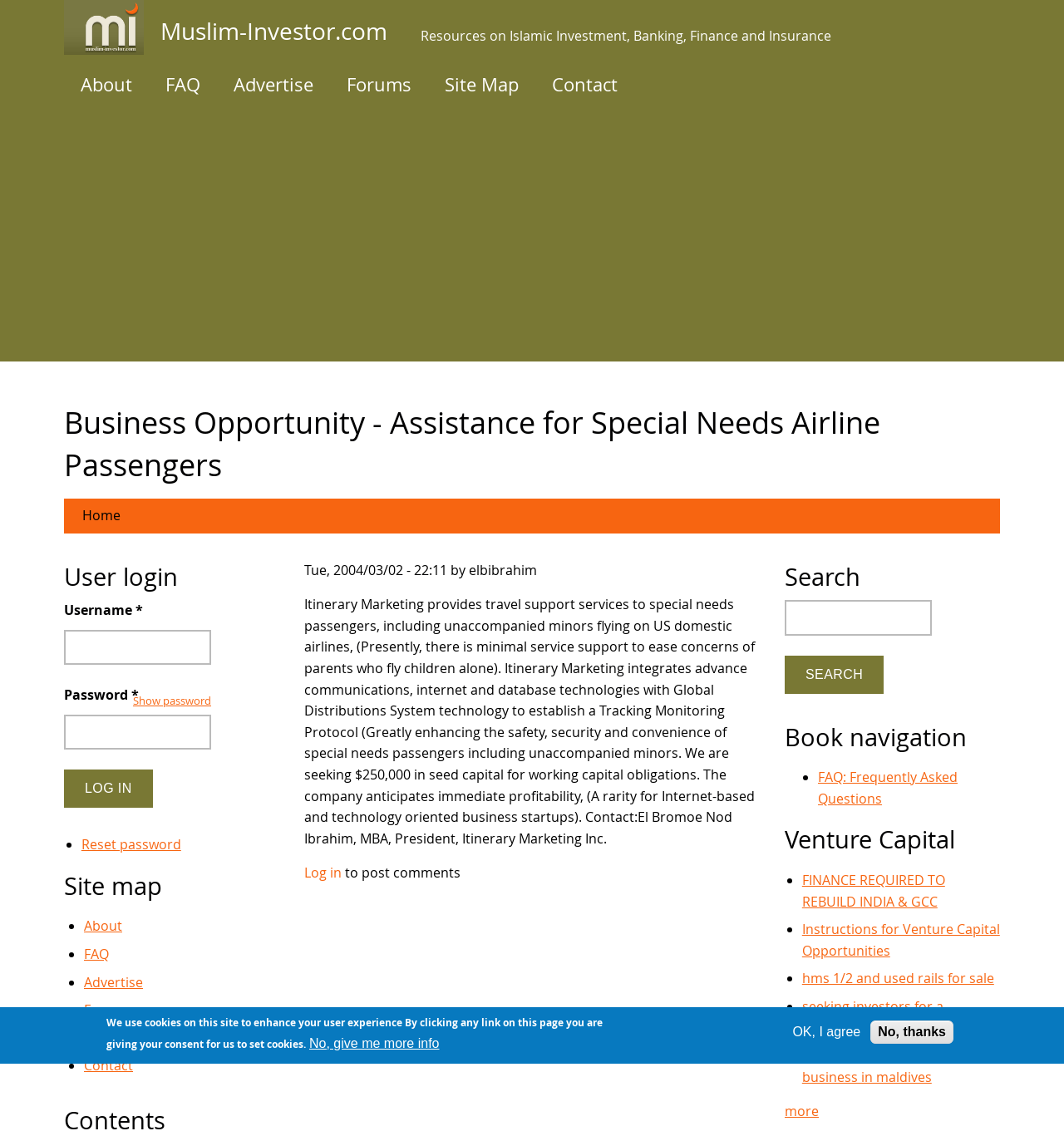Please identify the bounding box coordinates of the element's region that should be clicked to execute the following instruction: "View the 'Site map'". The bounding box coordinates must be four float numbers between 0 and 1, i.e., [left, top, right, bottom].

[0.06, 0.768, 0.262, 0.798]